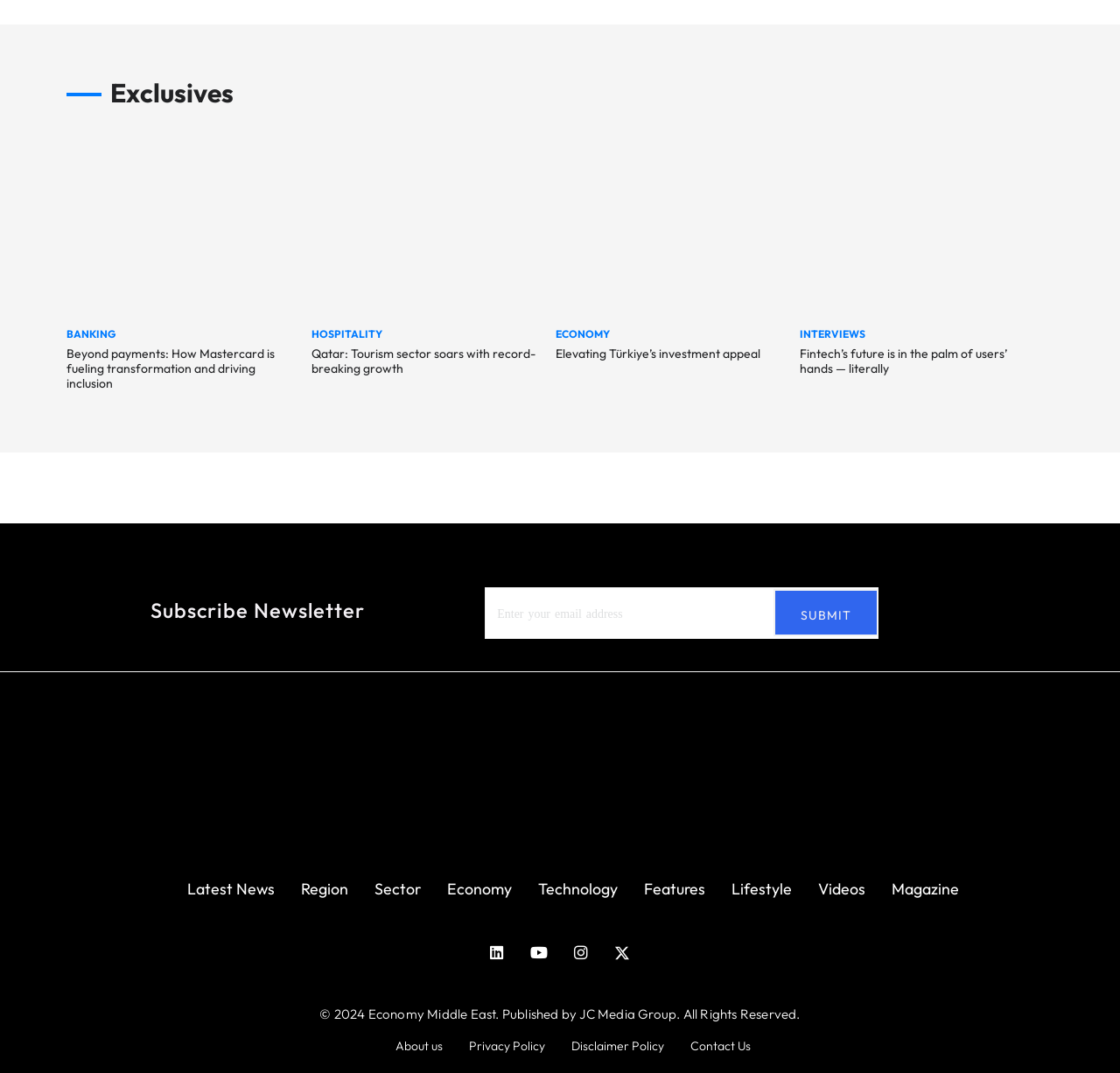Using the element description alt="Economy Middle East", predict the bounding box coordinates for the UI element. Provide the coordinates in (top-left x, top-left y, bottom-right x, bottom-right y) format with values ranging from 0 to 1.

[0.398, 0.667, 0.602, 0.79]